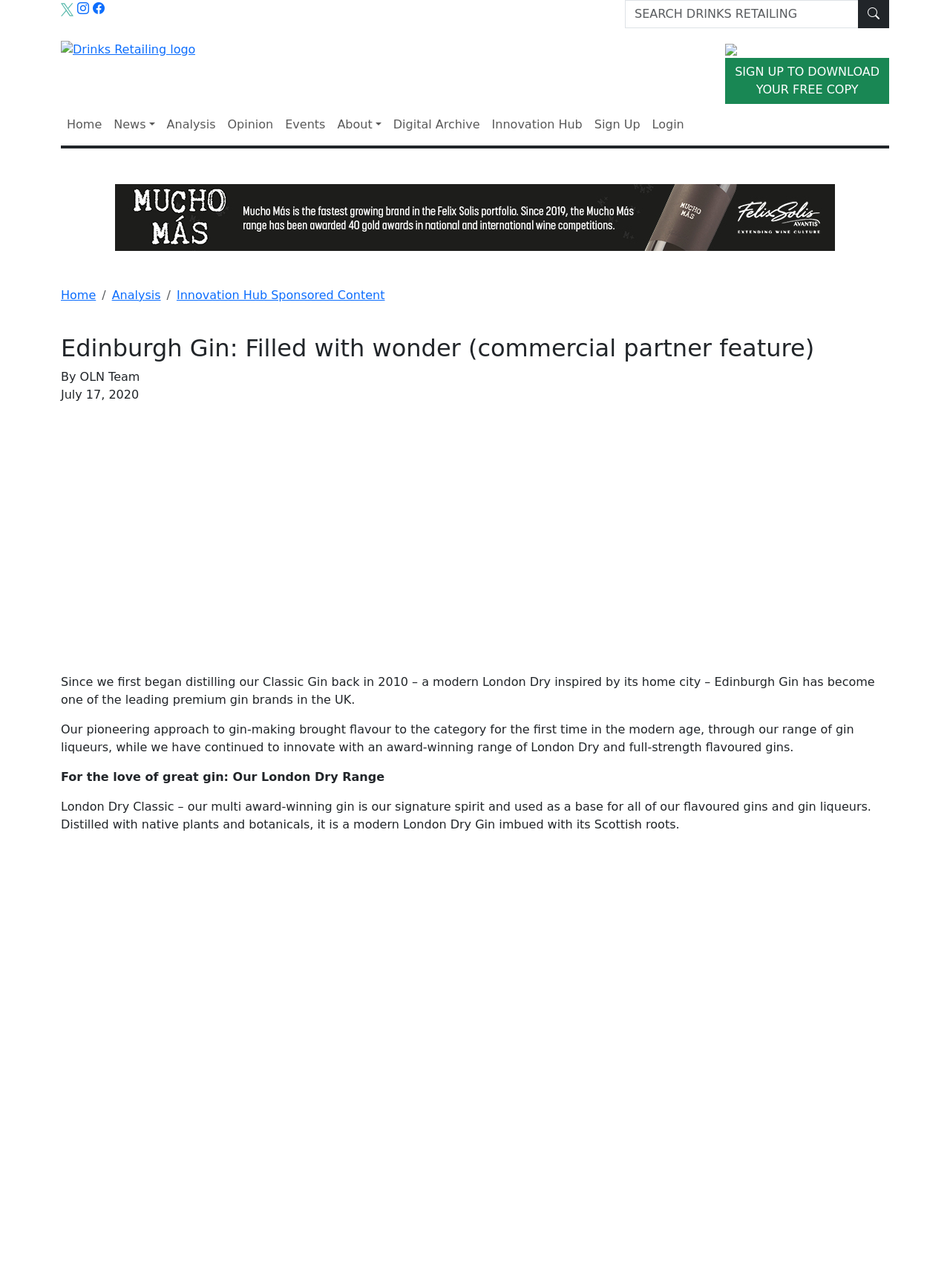Detail the various sections and features present on the webpage.

The webpage is about Edinburgh Gin, a premium gin brand in the UK. At the top left corner, there is a Drinks Retailing logo, accompanied by a search bar and a button on the right side. Below the logo, there is a navigation menu with links to Home, News, Analysis, Opinion, Events, About, Digital Archive, Innovation Hub, Sign Up, and Login.

On the top right corner, there is a link to download a free copy of a publication. Below the navigation menu, there is a breadcrumb navigation with links to Home, Analysis, and Innovation Hub Sponsored Content.

The main content of the webpage is an article about Edinburgh Gin, with a heading "Edinburgh Gin: Filled with wonder (commercial partner feature)". The article is written by OLN Team and was published on July 17, 2020. The article describes the history and features of Edinburgh Gin, including its pioneering approach to gin-making and its range of gin liqueurs and London Dry gins.

There are several paragraphs of text in the article, with headings and descriptions of different gin products. There is also an iframe embedded in the article, which may contain additional content or multimedia. Overall, the webpage is focused on promoting Edinburgh Gin and its products, with a clean and organized layout and clear headings and text.